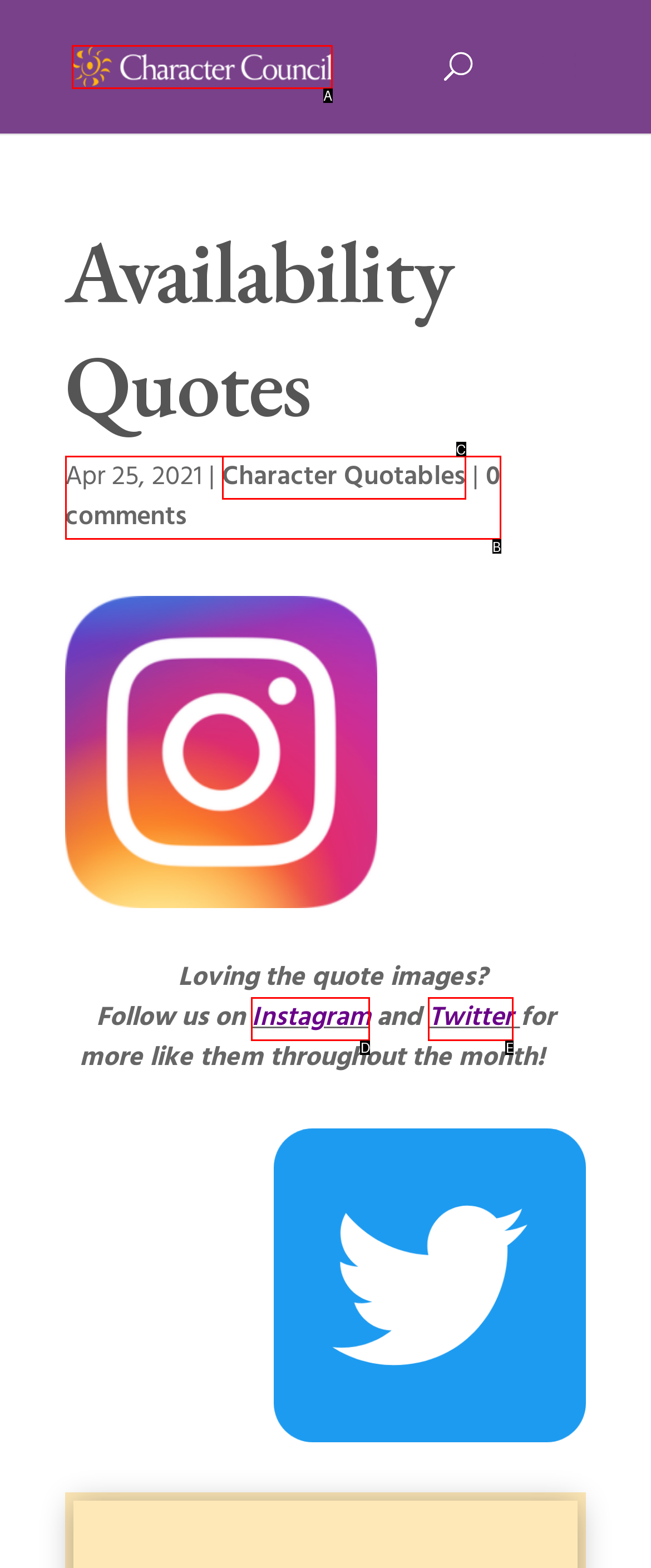Determine the HTML element that best aligns with the description: Twitter
Answer with the appropriate letter from the listed options.

E